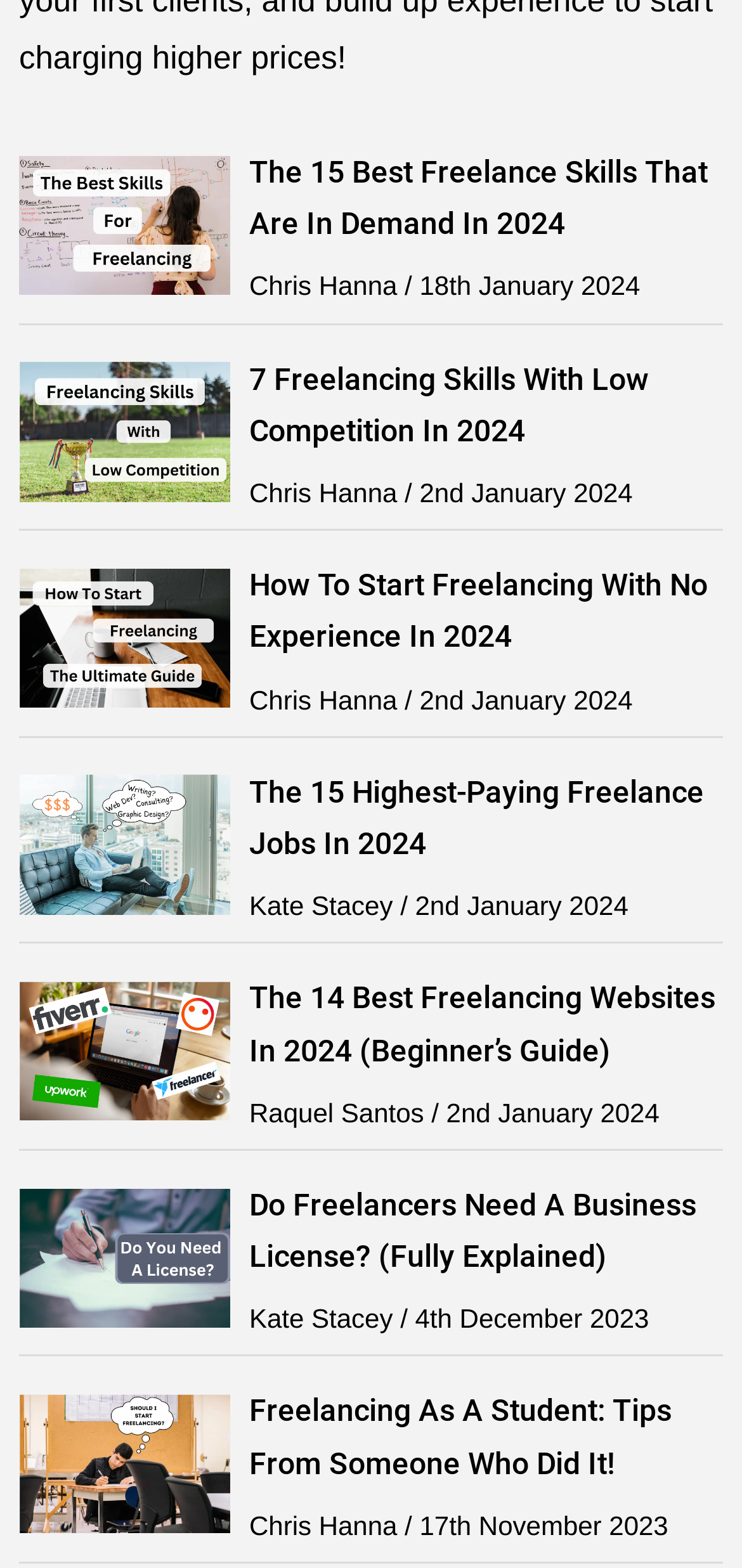Provide a brief response to the question below using a single word or phrase: 
What is the date of the fifth article?

4th December 2023